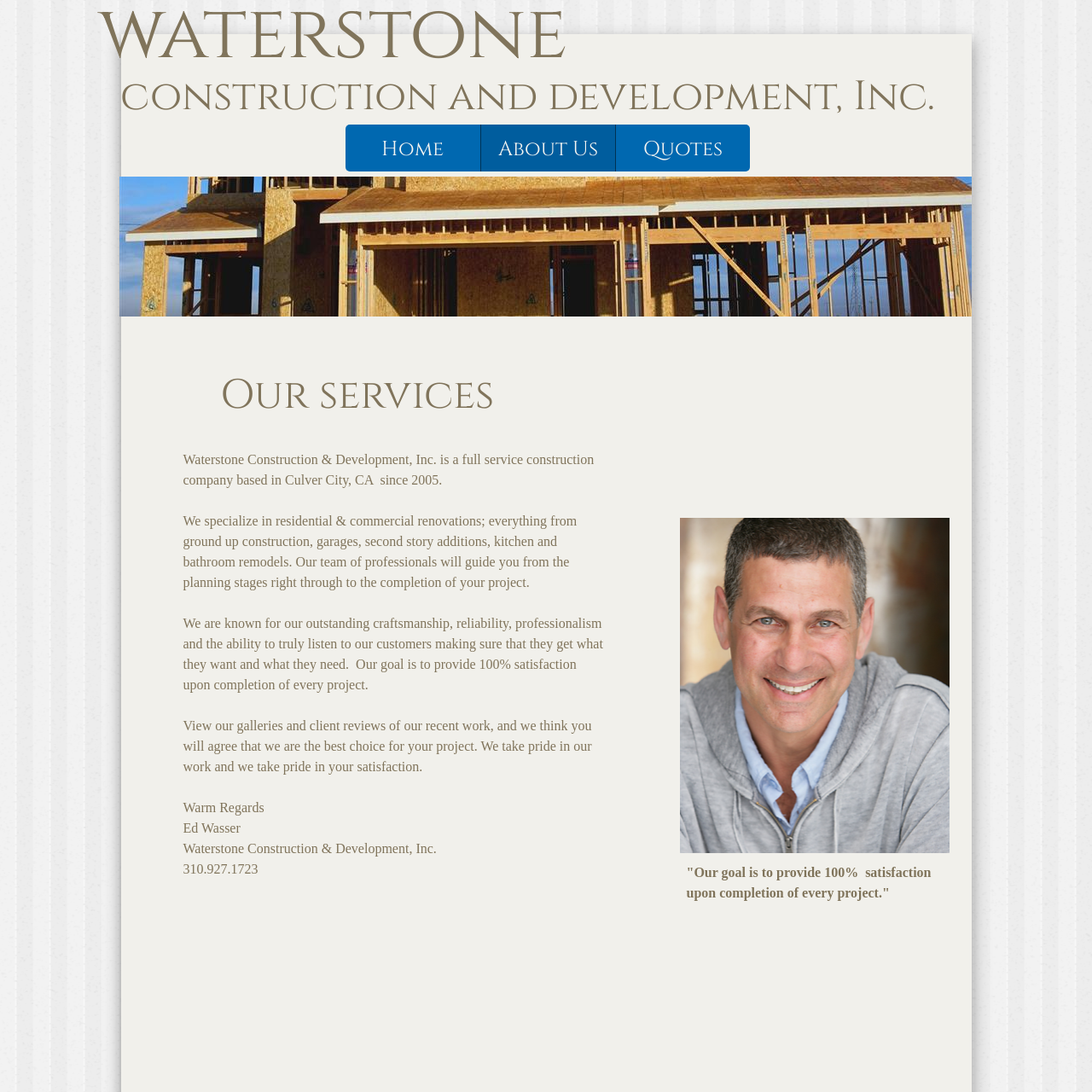Summarize the webpage in an elaborate manner.

The webpage is about Waterstone Construction & Development, Inc., a full-service construction company based in Culver City, CA, specializing in residential and commercial renovations. 

At the top, there is a heading that reads "construction and development, Inc." followed by a navigation menu with links to "Home", "About Us", and "Quotes". 

Below the navigation menu, there is a statement that reads "Our goal is to provide 100% satisfaction upon completion of every project." 

Further down, there is a heading that says "Our services" followed by two images, one on the left and one on the right. 

To the left of the images, there is a block of text that describes the company's services, including ground-up construction, garages, second-story additions, kitchen and bathroom remodels. The text also highlights the company's professionalism, reliability, and ability to listen to customers. 

Below this text, there is another block of text that mentions the company's goal of providing 100% satisfaction upon completion of every project. 

Further down, there is a call to action to view the company's galleries and client reviews, with a statement that the company takes pride in its work and customer satisfaction. 

At the bottom, there is a section with a warm regards message, followed by the name "Ed Wasser" and the company name "Waterstone Construction & Development, Inc." along with a phone number "310.927.1723".